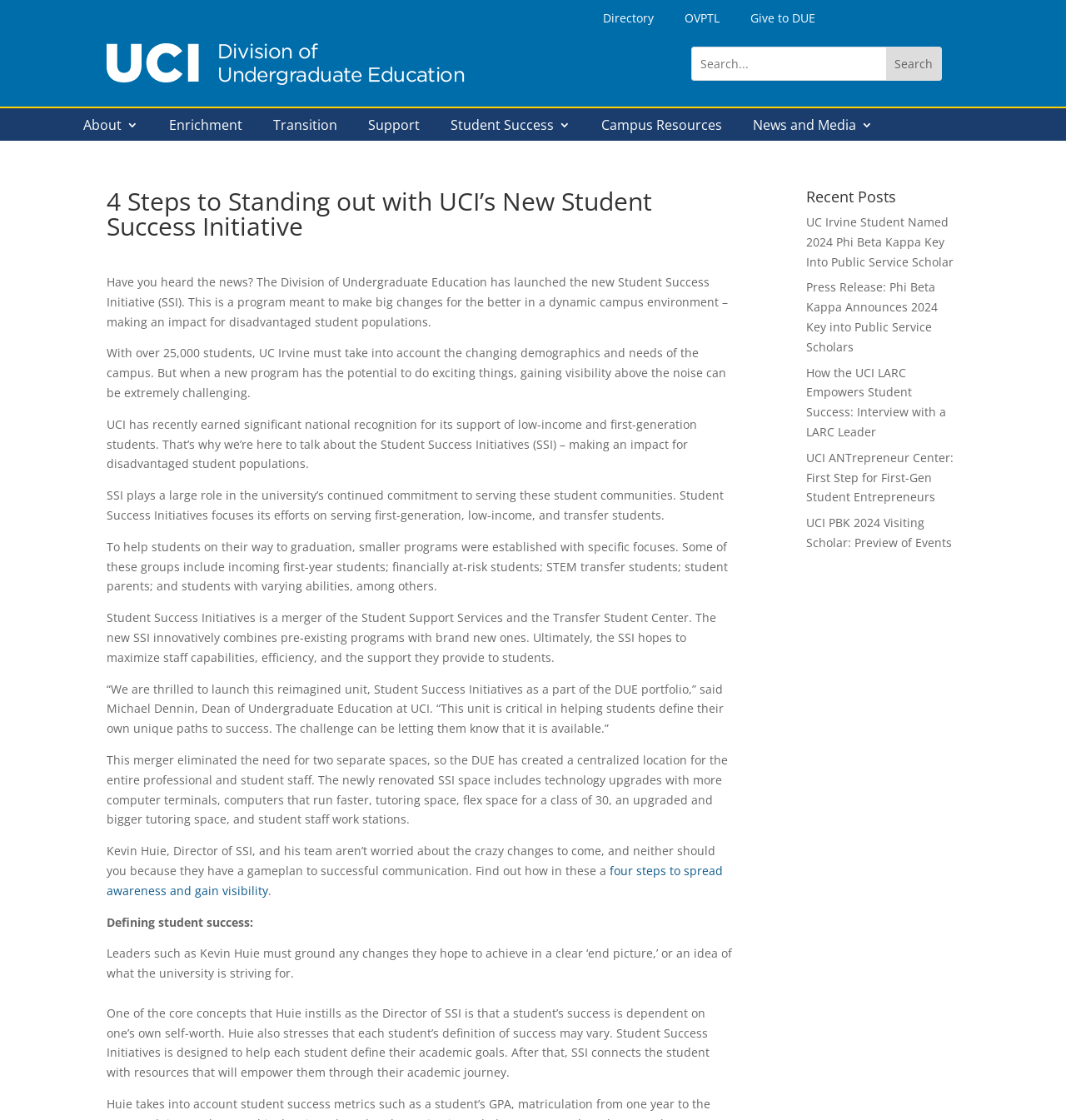Please locate the clickable area by providing the bounding box coordinates to follow this instruction: "Check recent posts".

[0.756, 0.169, 0.9, 0.19]